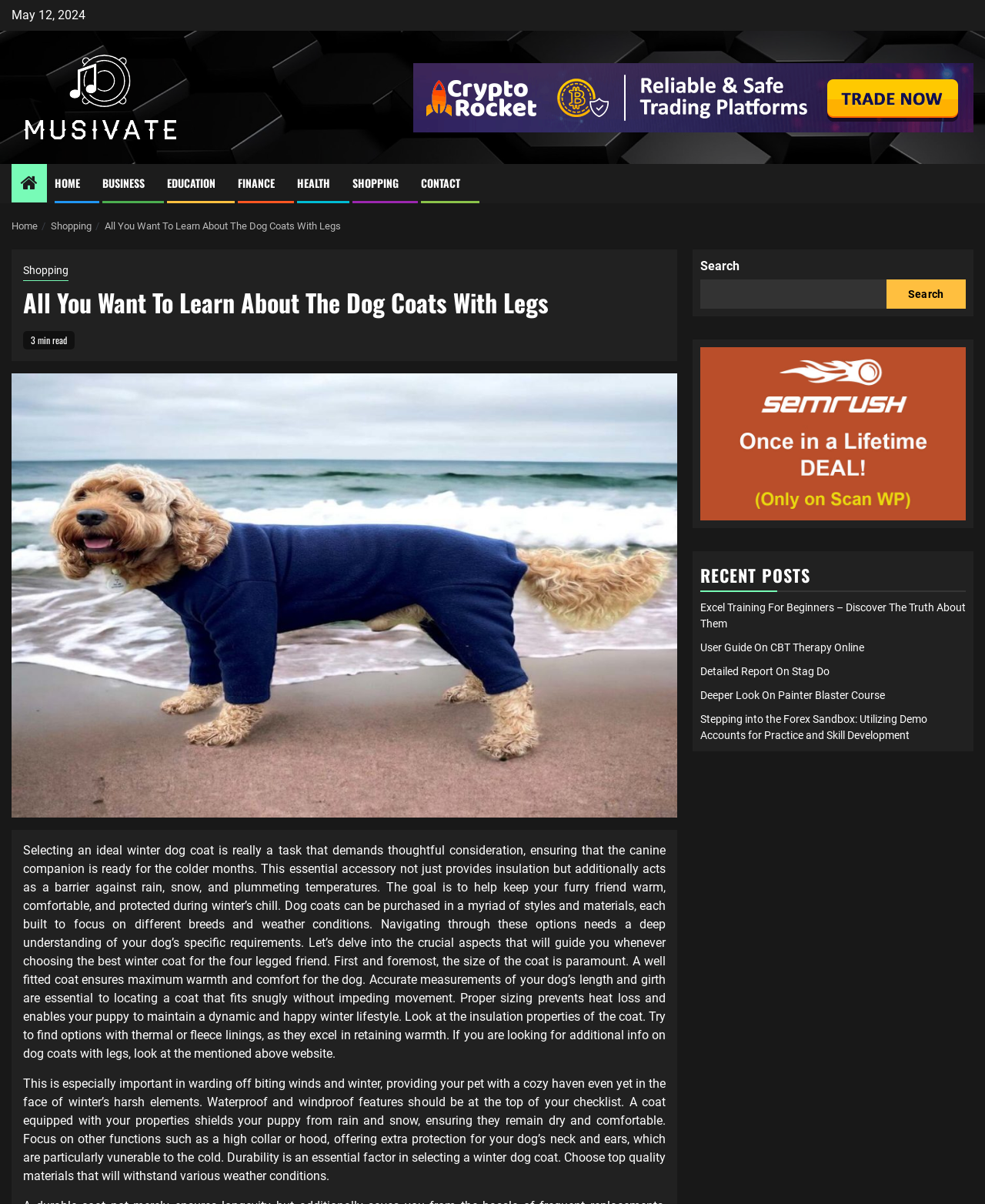Specify the bounding box coordinates of the area to click in order to follow the given instruction: "View the 'Categories' section."

None